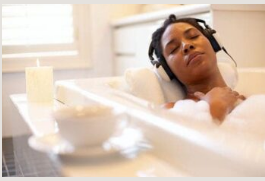Create a detailed narrative of what is happening in the image.

In a serene bathroom setting, a woman enjoys a moment of relaxation soaking in a bubble-filled bathtub. With her eyes closed and a peaceful expression, she listens to soothing music through headphones, creating a tranquil ambiance. A softly lit candle sits nearby, enhancing the calming atmosphere, while a cup rests on the edge of the bath, suggesting a cozy beverage to accompany her self-care ritual. This image beautifully encapsulates the theme of finding solace and the importance of relaxing amidst life's challenges, resonating with the message of self-care shared in the surrounding articles.